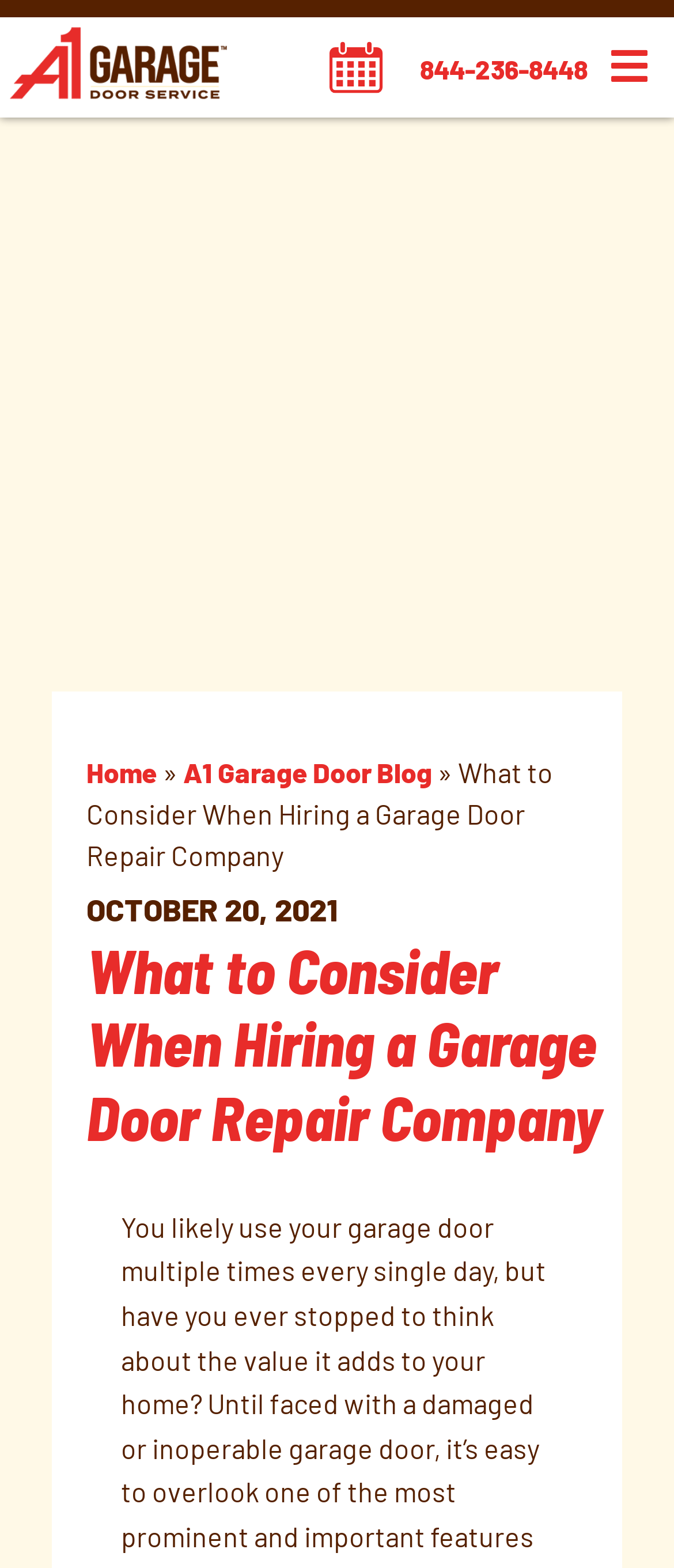Using the provided element description: "Home", identify the bounding box coordinates. The coordinates should be four floats between 0 and 1 in the order [left, top, right, bottom].

[0.128, 0.482, 0.233, 0.503]